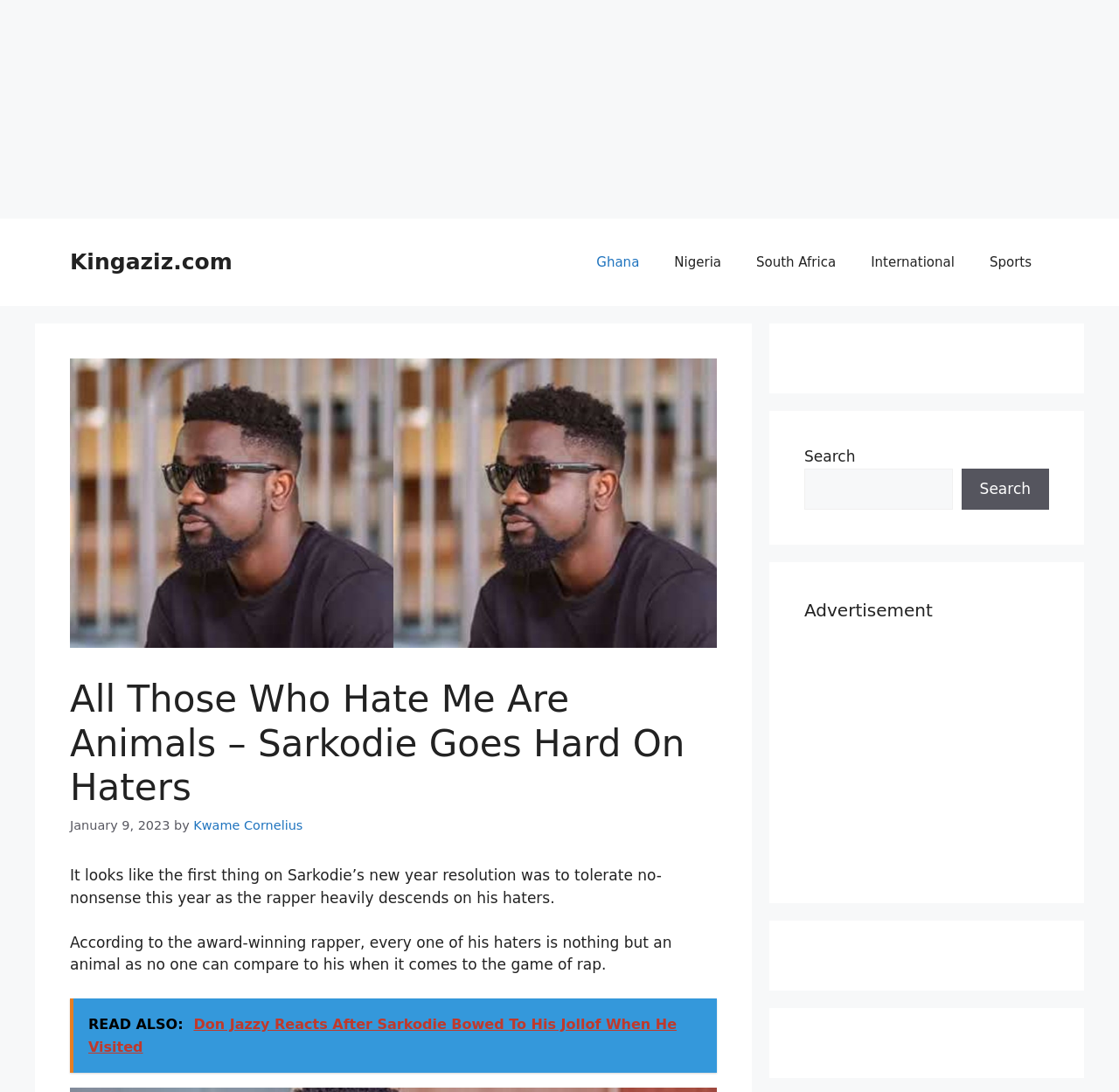Respond to the question below with a single word or phrase: Who is the author of the article?

Kwame Cornelius